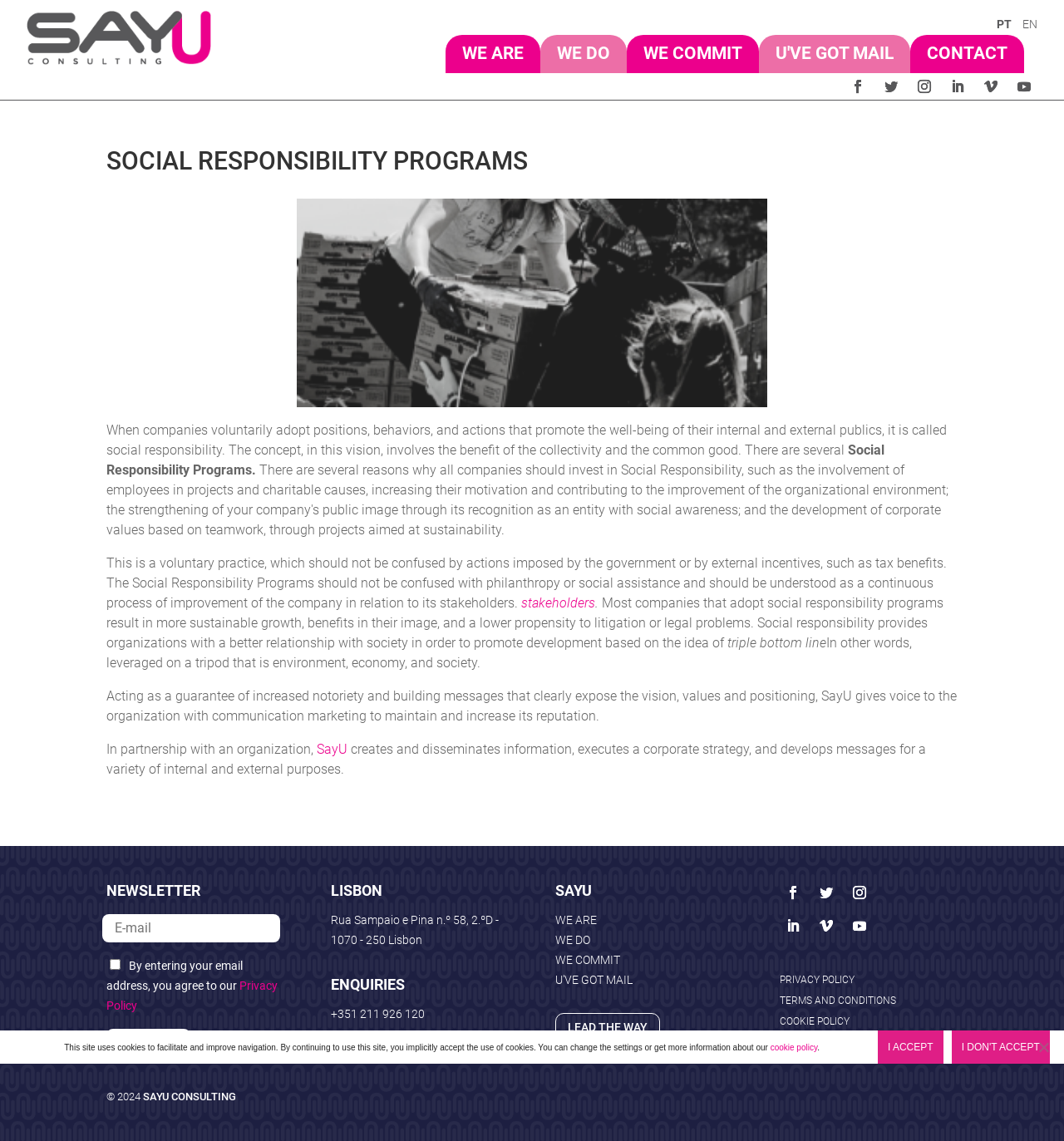What is social responsibility?
Carefully analyze the image and provide a thorough answer to the question.

According to the webpage, social responsibility involves the benefit of the collectivity and the common good. It is a voluntary practice that promotes the well-being of internal and external publics.